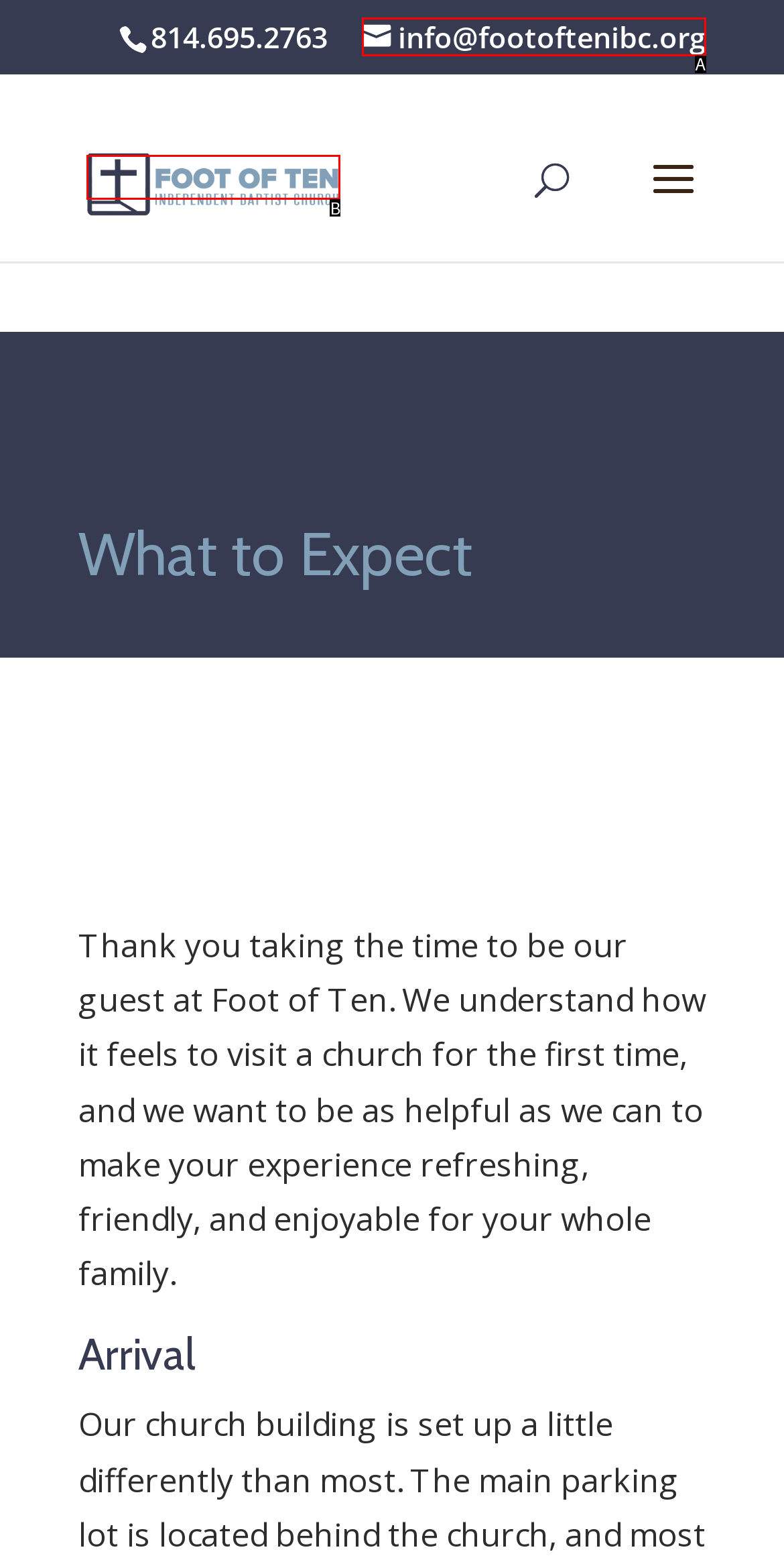Select the letter from the given choices that aligns best with the description: info@footoftenibc.org. Reply with the specific letter only.

A